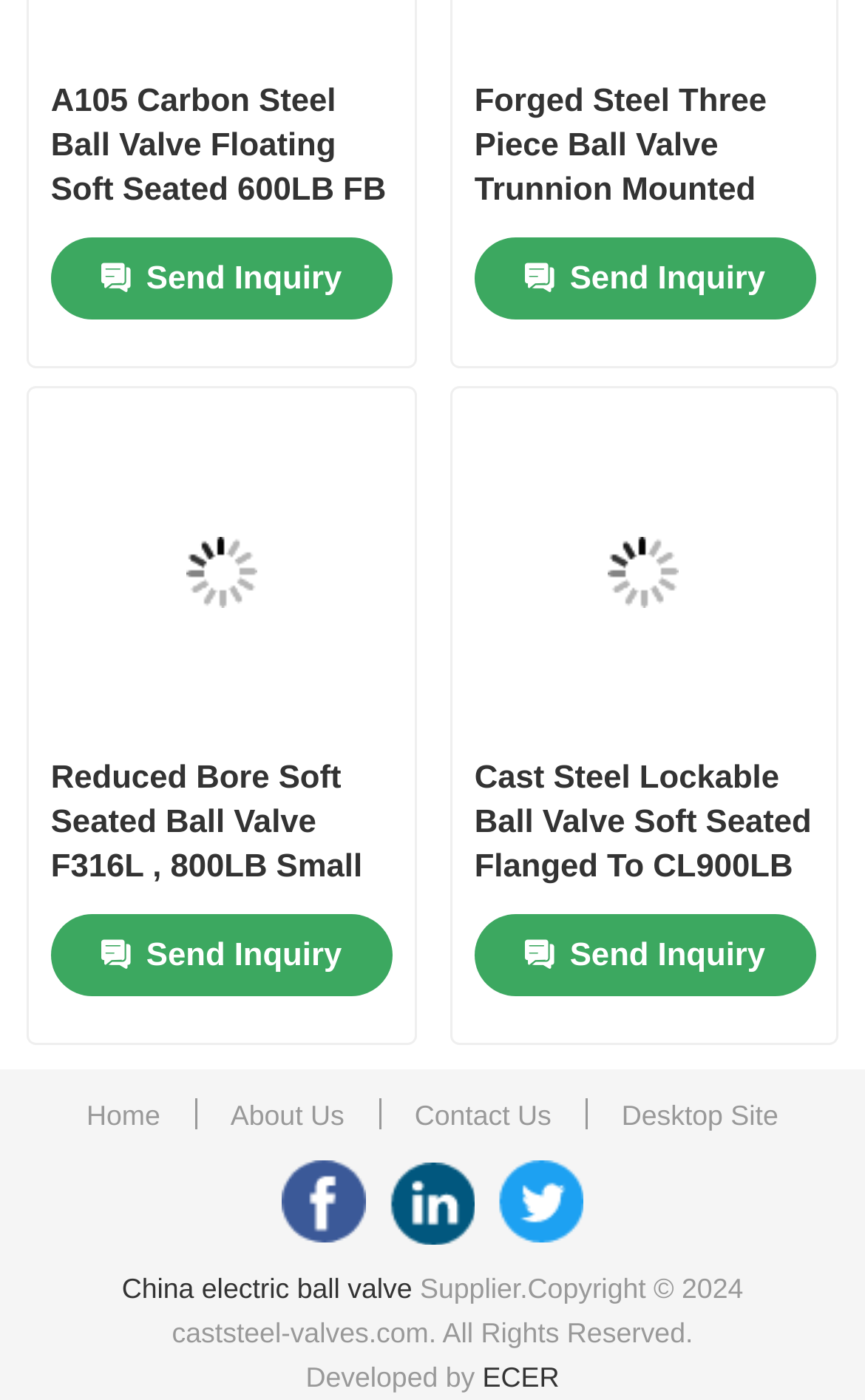Please identify the bounding box coordinates of the element's region that needs to be clicked to fulfill the following instruction: "Click on the 'Home' link". The bounding box coordinates should consist of four float numbers between 0 and 1, i.e., [left, top, right, bottom].

[0.08, 0.118, 0.92, 0.205]